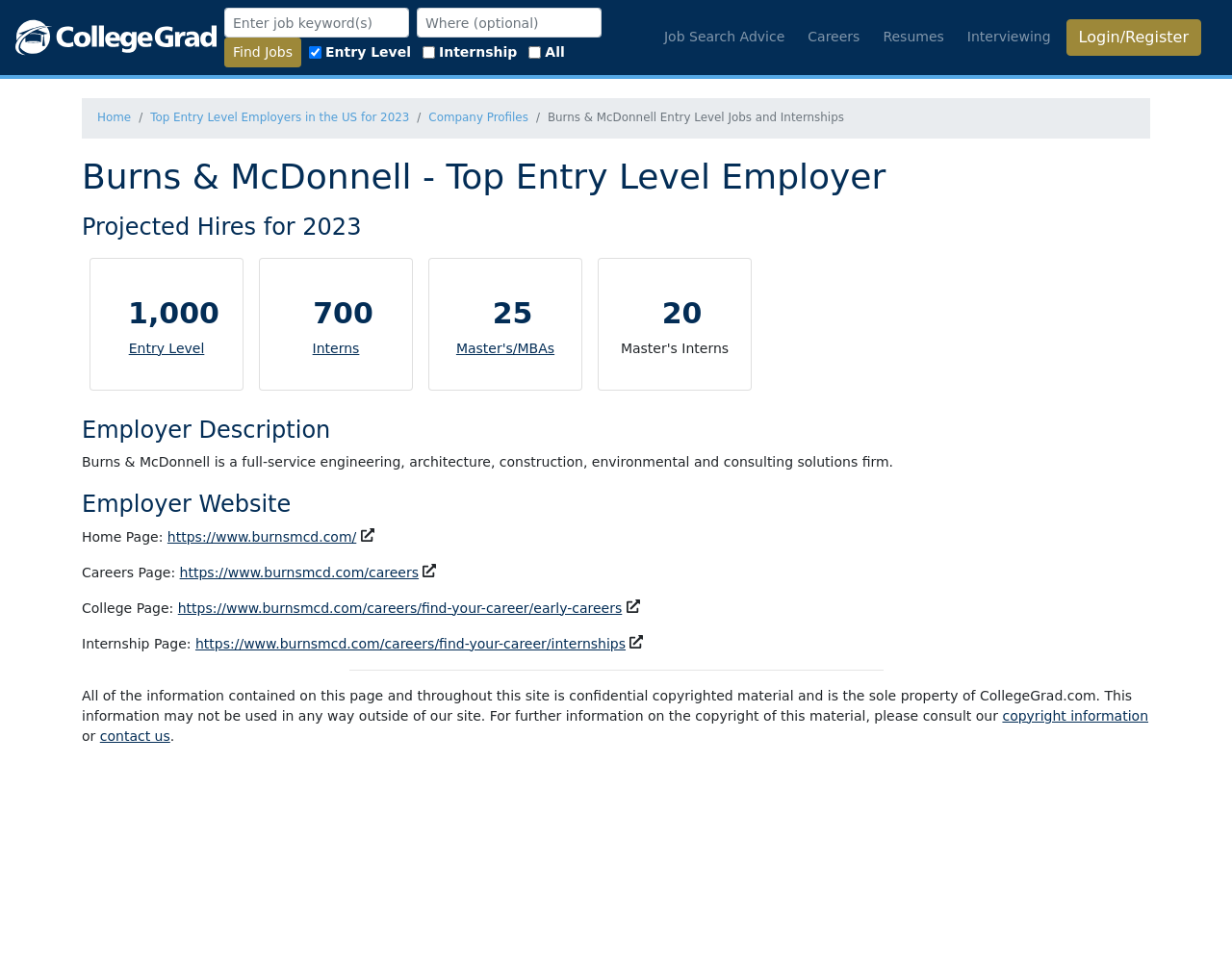What type of jobs can be searched on this page?
Answer the question in a detailed and comprehensive manner.

The type of jobs that can be searched on this page can be determined by the checkboxes 'Entry Level' and 'Internship' which are provided to filter the job search results.